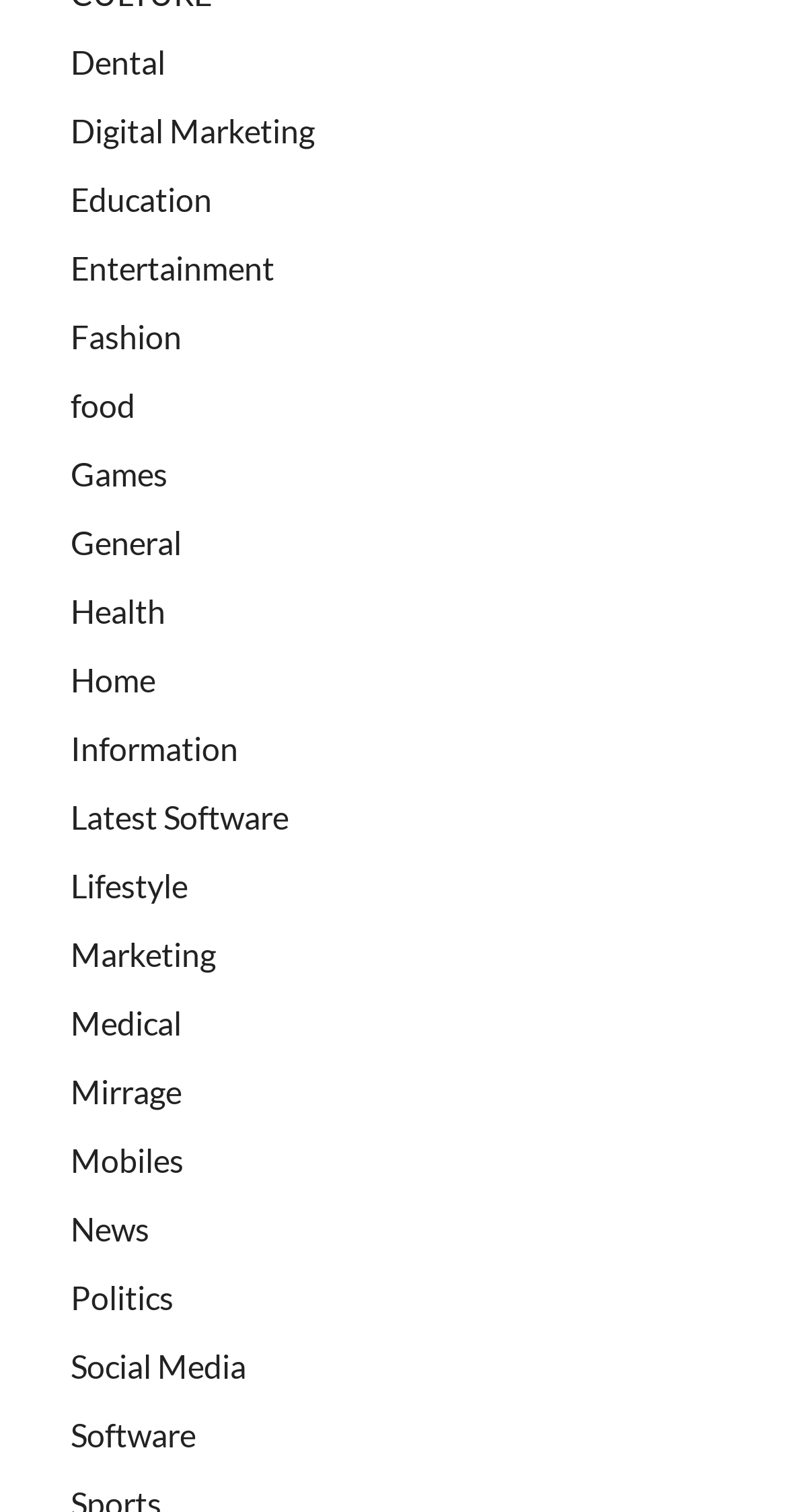Please locate the UI element described by "Education" and provide its bounding box coordinates.

[0.09, 0.119, 0.269, 0.145]